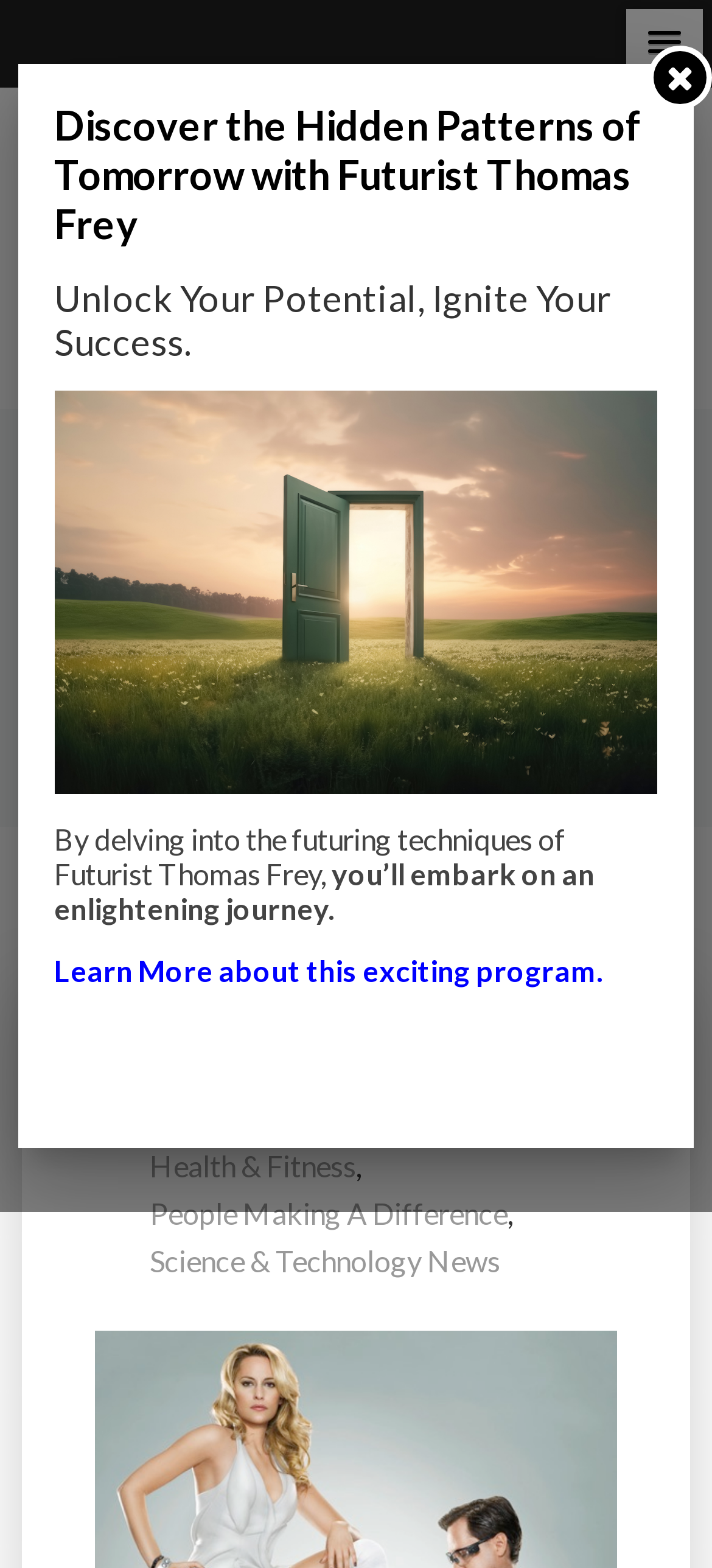Is there a call-to-action button on the webpage?
Respond to the question with a well-detailed and thorough answer.

I looked for elements that indicate a call-to-action, such as a button or a link with a verb like 'Learn More', and found the link element with the text 'Learn More about this exciting program', which suggests that it is a call-to-action button.